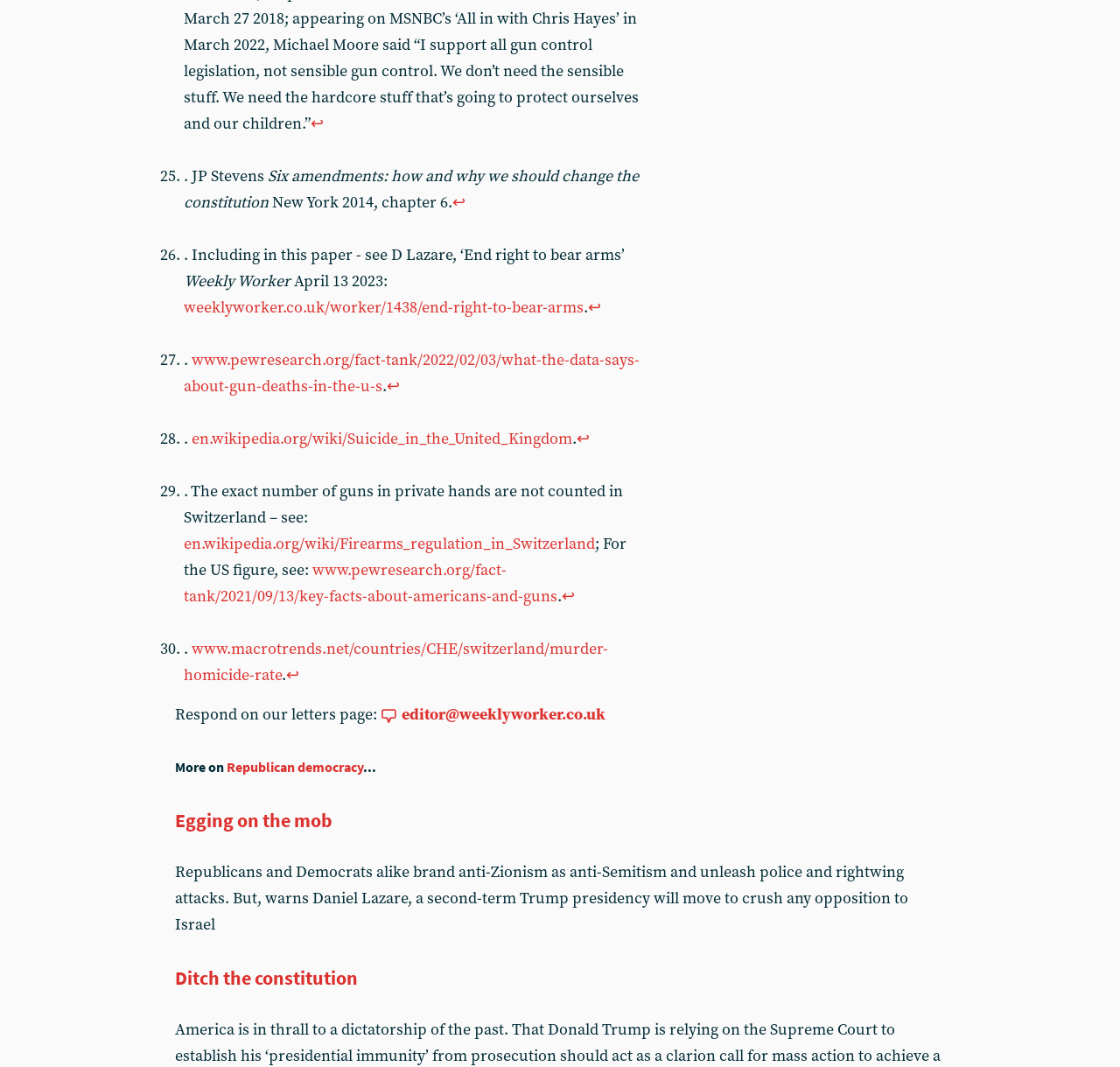What is the topic of the article?
Can you provide an in-depth and detailed response to the question?

The article discusses gun control legislation and quotes Michael Moore's statement on the need for 'hardcore' gun control. The article also provides references to various sources, including Pew Research and Wikipedia, to support its arguments.